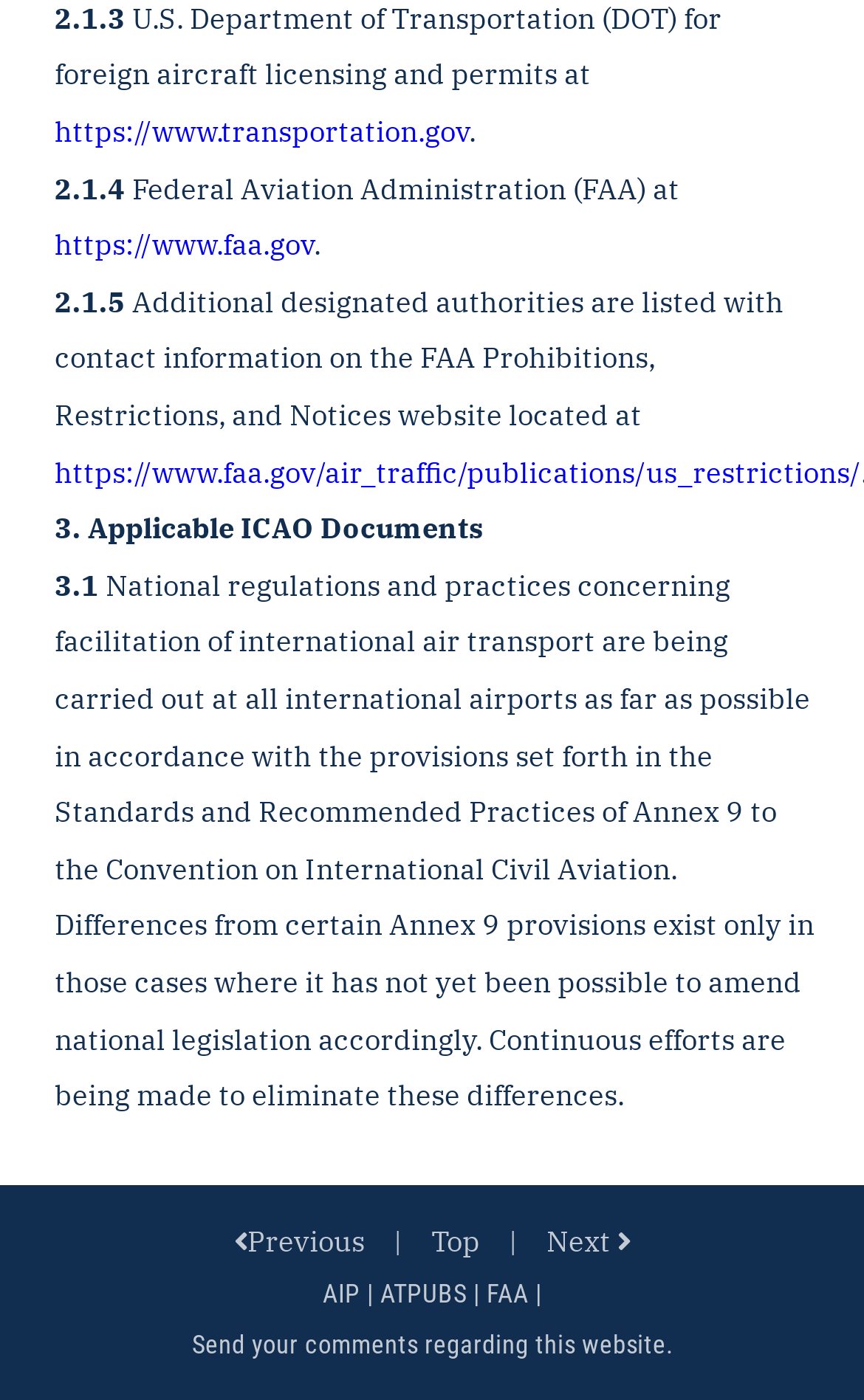Specify the bounding box coordinates (top-left x, top-left y, bottom-right x, bottom-right y) of the UI element in the screenshot that matches this description: Top

[0.473, 0.868, 0.581, 0.904]